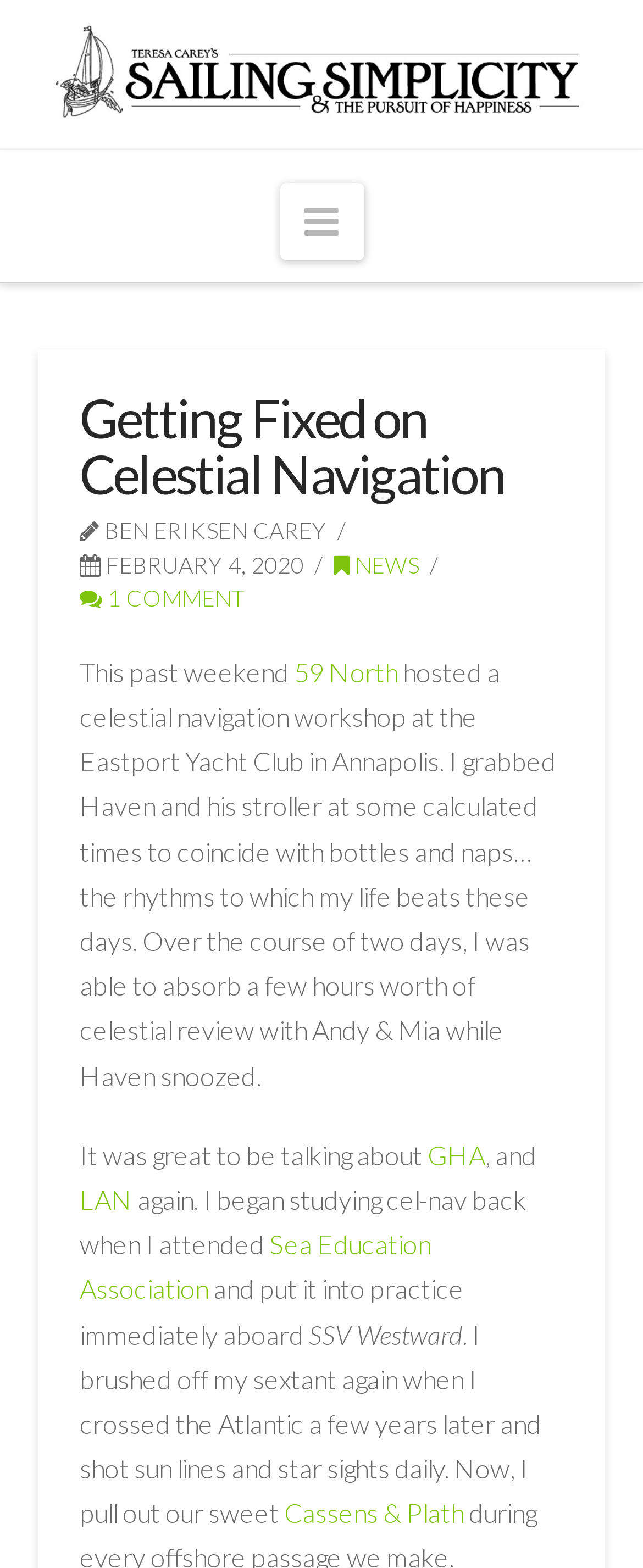Provide the bounding box coordinates of the section that needs to be clicked to accomplish the following instruction: "View NEWS."

[0.519, 0.351, 0.652, 0.369]